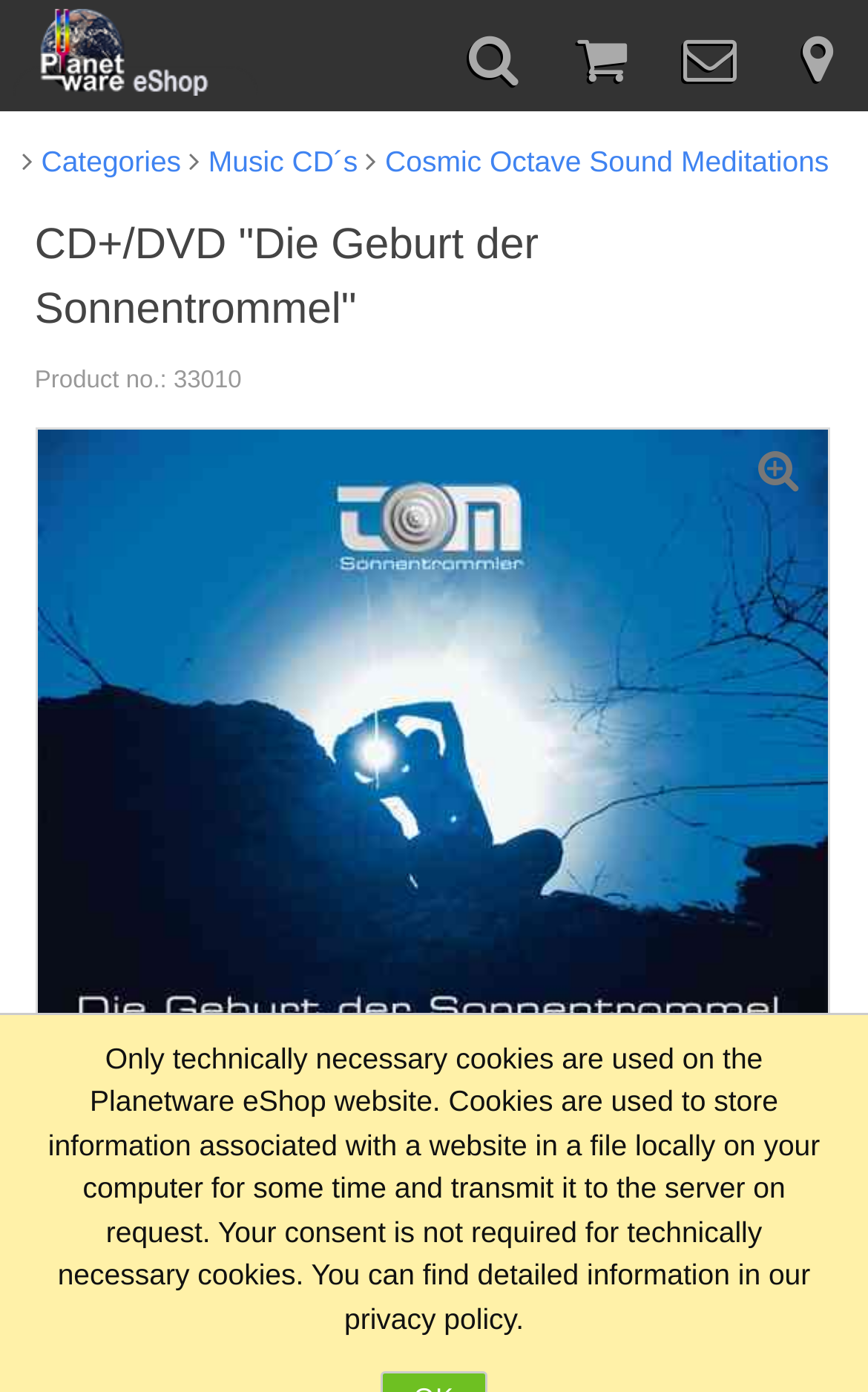Given the element description: "18.00 € *", predict the bounding box coordinates of the UI element it refers to, using four float numbers between 0 and 1, i.e., [left, top, right, bottom].

[0.04, 0.845, 0.225, 0.869]